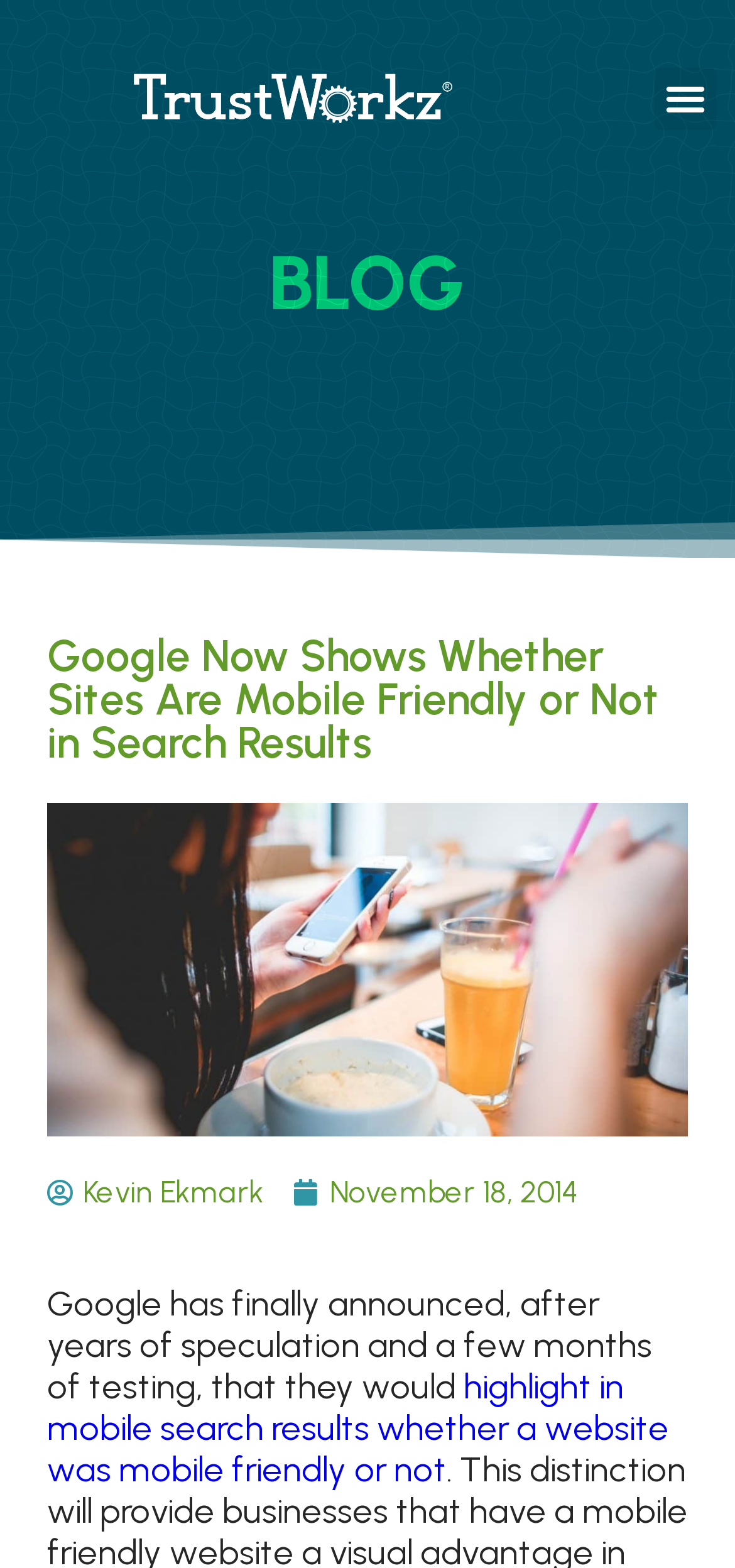What is the author of the article?
Please provide a comprehensive answer to the question based on the webpage screenshot.

I found the author's name by looking at the link element with the text 'Kevin Ekmark' which is located below the heading element with the text 'Google Now Shows Whether Sites Are Mobile Friendly or Not in Search Results'.